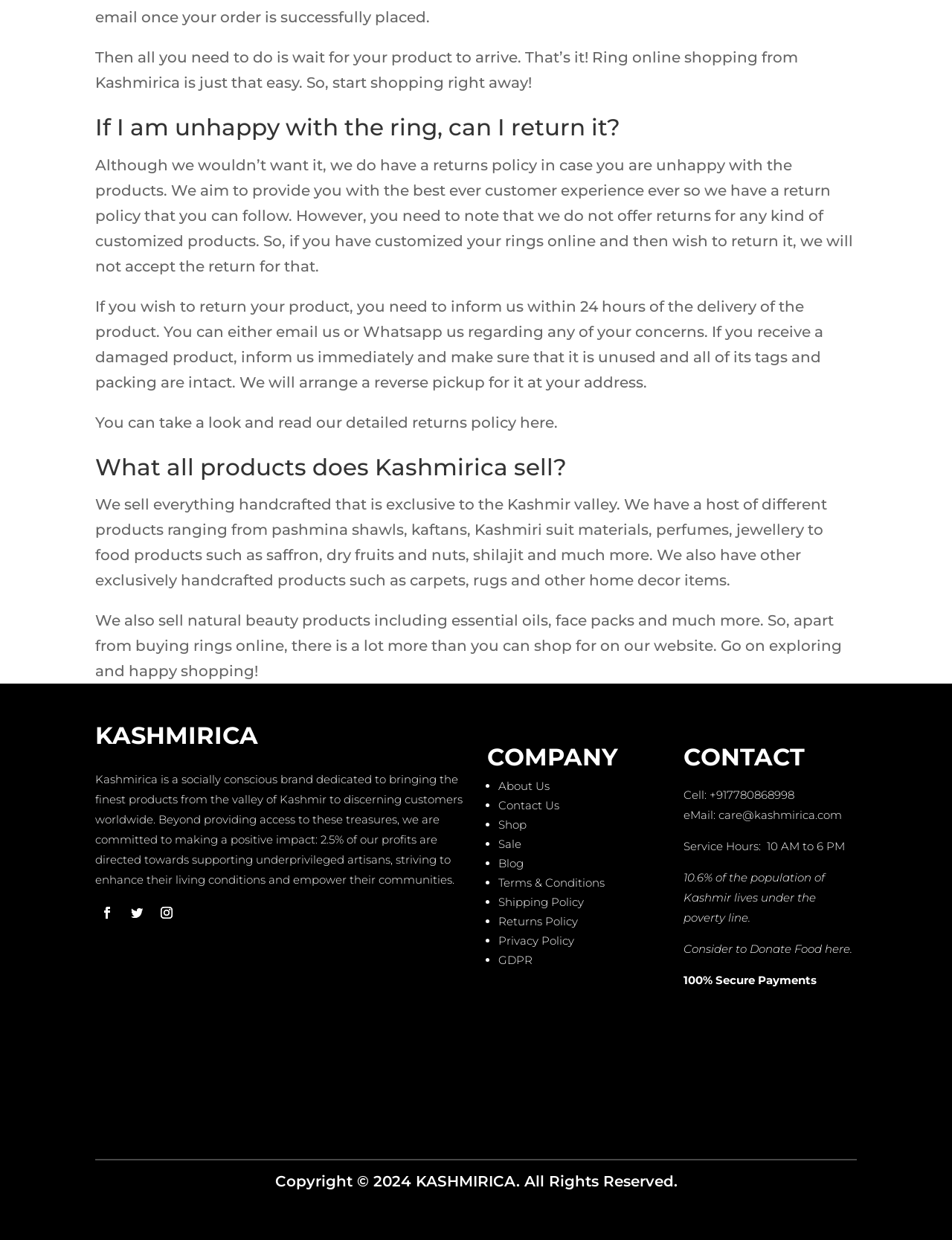What types of products does Kashmirica sell?
Answer the question with a single word or phrase derived from the image.

Handcrafted products